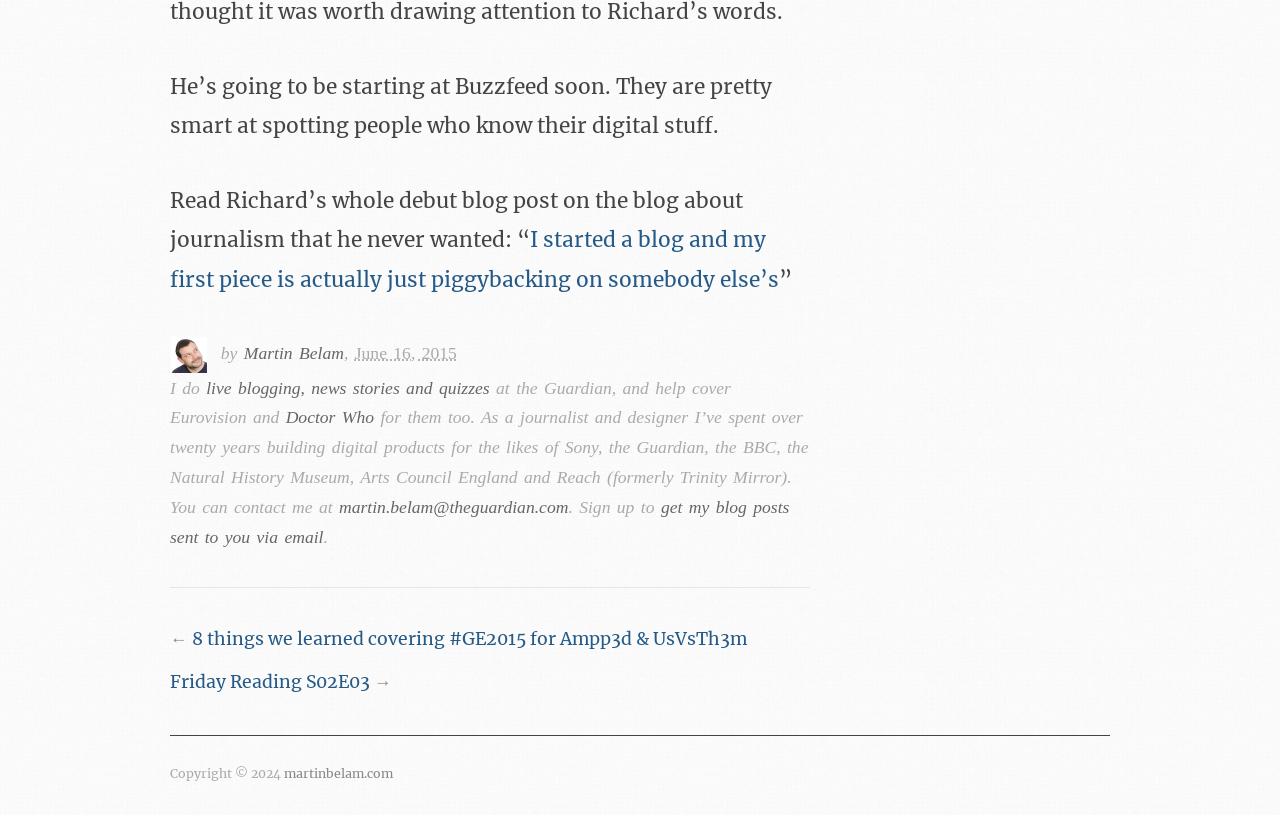Review the image closely and give a comprehensive answer to the question: What is the topic of the blog post mentioned?

The topic of the blog post mentioned is journalism, which can be inferred from the text 'He’s going to be starting at Buzzfeed soon. They are pretty smart at spotting people who know their digital stuff.' and the mention of Richard's debut blog post on the blog about journalism.